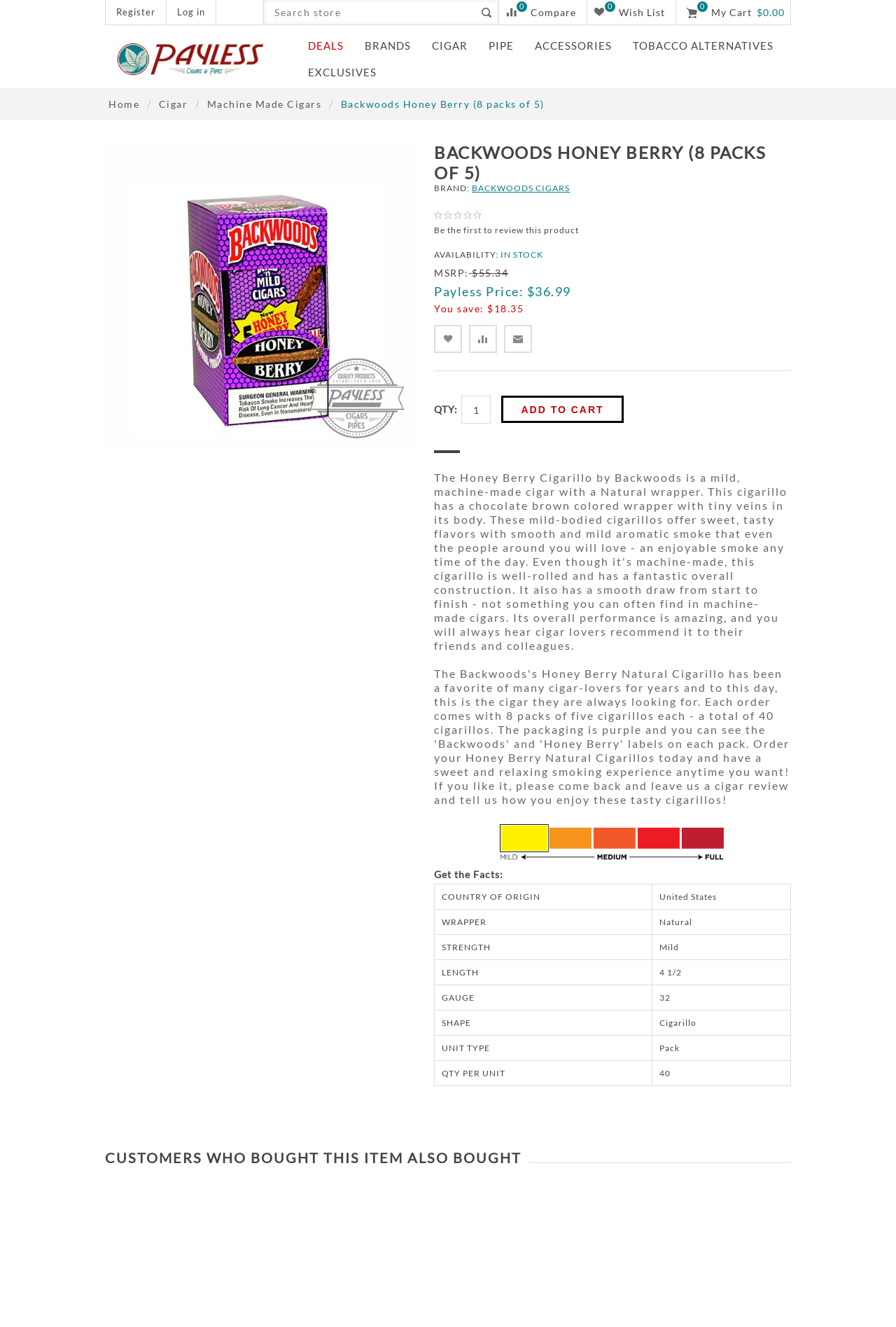Please determine the bounding box coordinates of the element to click in order to execute the following instruction: "Go to the 'COURSES' page". The coordinates should be four float numbers between 0 and 1, specified as [left, top, right, bottom].

None